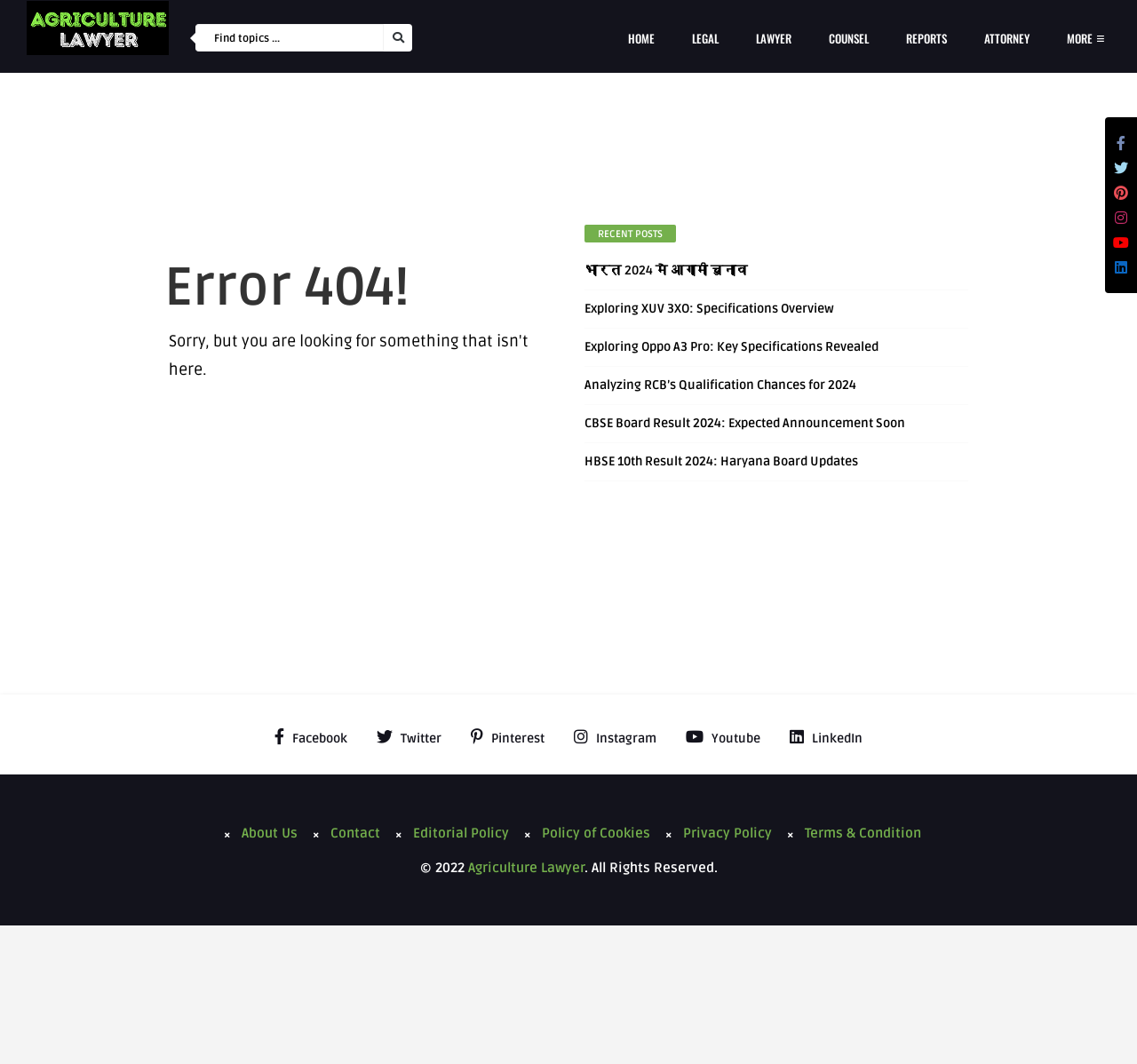What is the error message displayed on the webpage?
Examine the image and provide an in-depth answer to the question.

The error message is displayed in a heading element with the text 'Error 404!' which indicates that the webpage is not found.